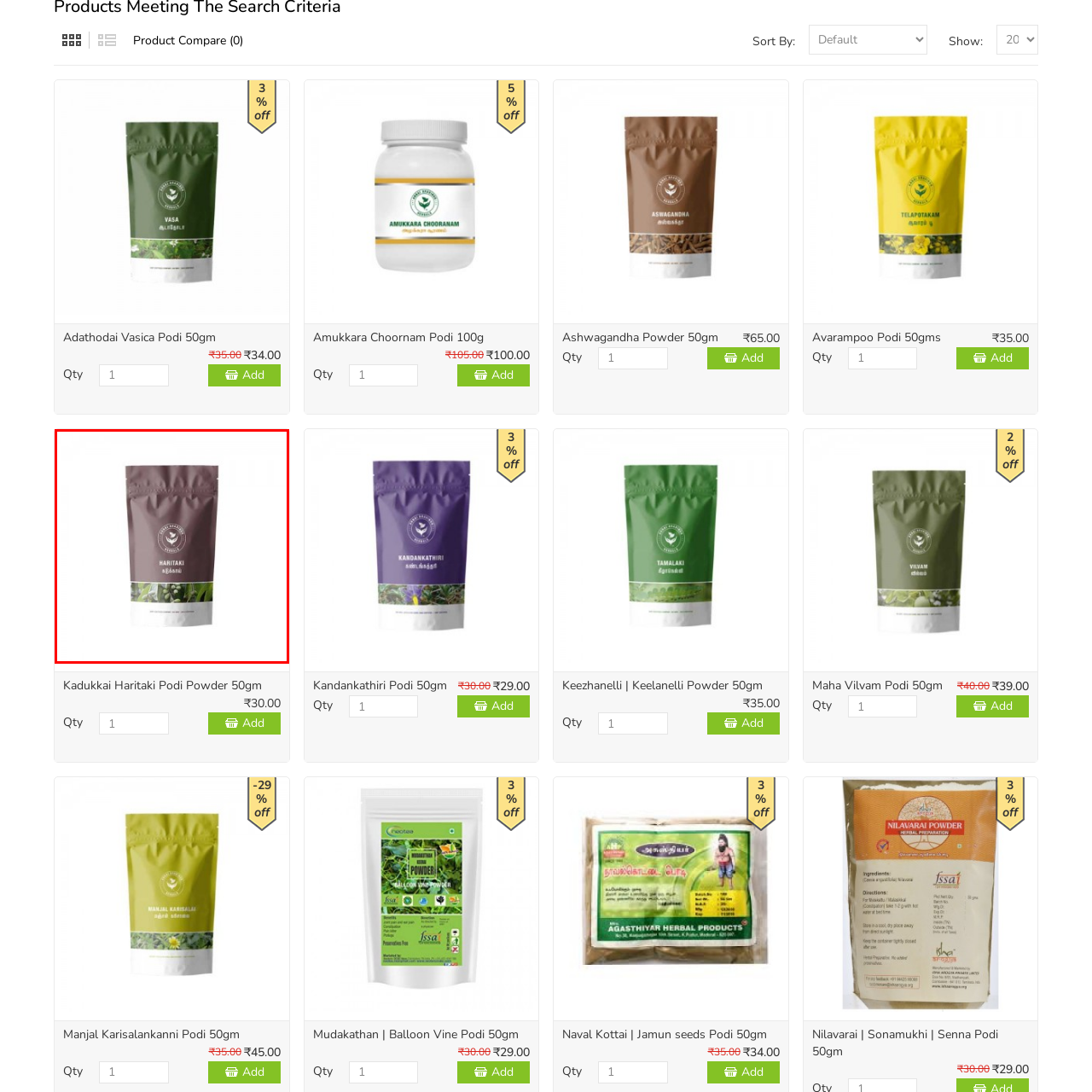Examine the segment of the image contained within the black box and respond comprehensively to the following question, based on the visual content: 
What is the background of the photographic label?

The caption describes the lower portion of the pouch featuring a photographic label with green haritaki pods against a backdrop of lush foliage, emphasizing the natural sourcing of the ingredients.